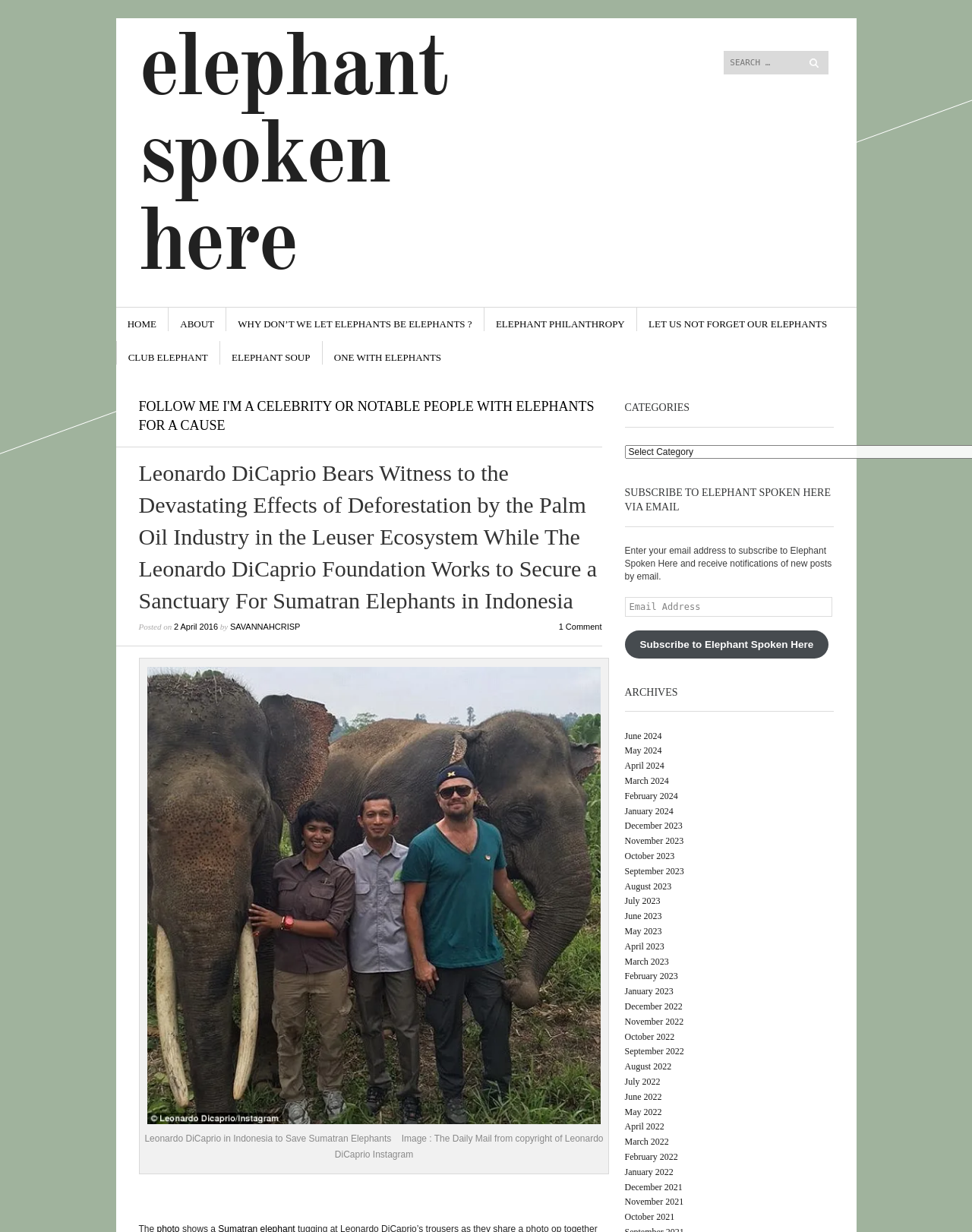Locate the bounding box coordinates of the area you need to click to fulfill this instruction: 'Read about Ronnie Fieg Redefines Adidas Samba for Kithmas'. The coordinates must be in the form of four float numbers ranging from 0 to 1: [left, top, right, bottom].

None